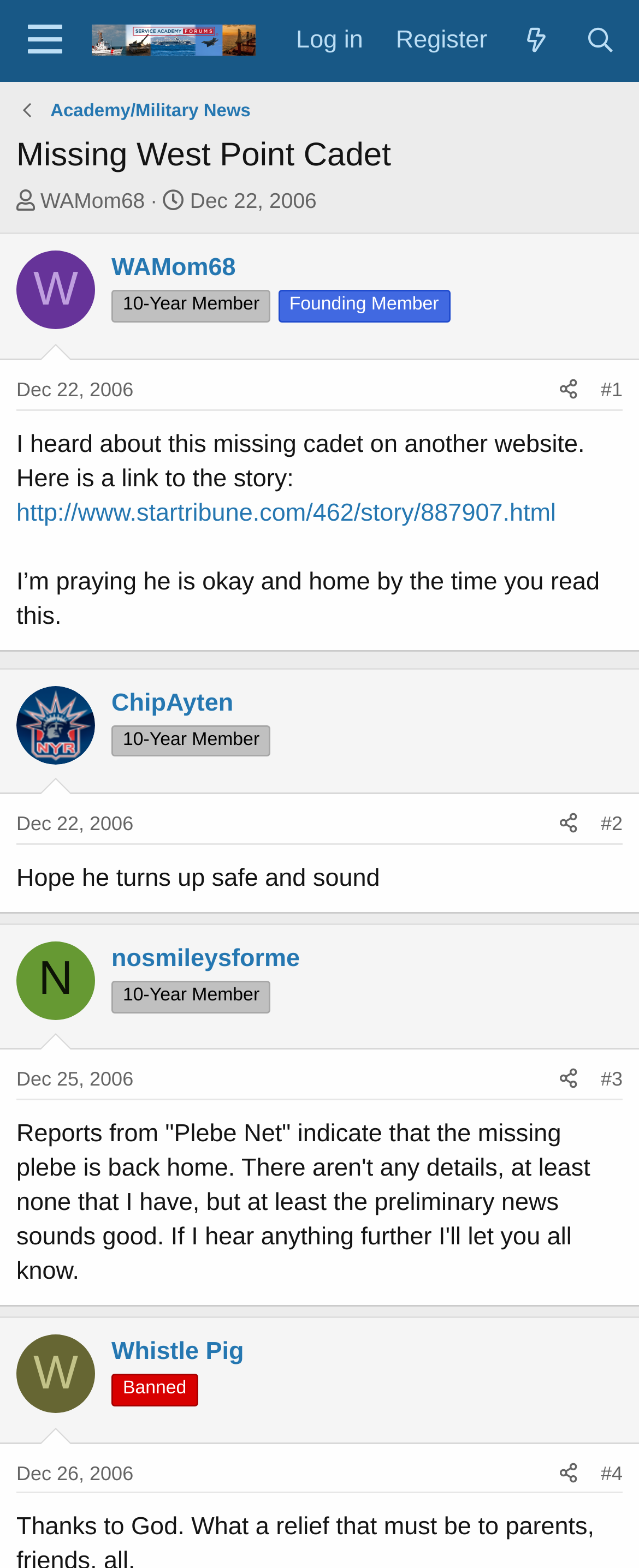Return the bounding box coordinates of the UI element that corresponds to this description: "Log in". The coordinates must be given as four float numbers in the range of 0 and 1, [left, top, right, bottom].

[0.438, 0.006, 0.594, 0.045]